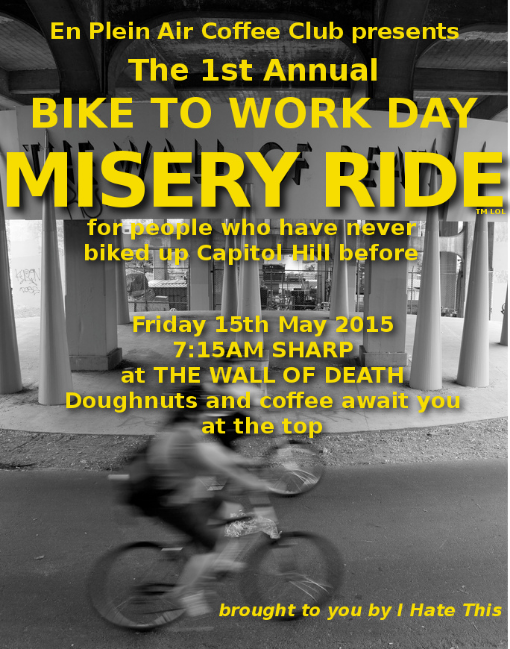Describe every aspect of the image in detail.

The image promotes the 1st Annual "Bike to Work Day: Misery Ride," organized by the En Plein Air Coffee Club. Set against a backdrop of an urban landscape, the poster highlights the challenging route up Capitol Hill, aimed particularly at those who have yet to experience biking this incline. Key details are presented in bold, yellow text, drawing attention to the ride's playful name and inviting participants to gather on Friday, 15th May 2015, at 7:15 AM sharp, at a location humorously dubbed "The Wall of Death." The messaging conveys camaraderie among cyclists, with promises of doughnuts and coffee awaiting riders at the summit. The sense of adventure and the light-hearted spirit of the event are emphasized through both the design and the invitation to join in the fun of tackling a local biking challenge.